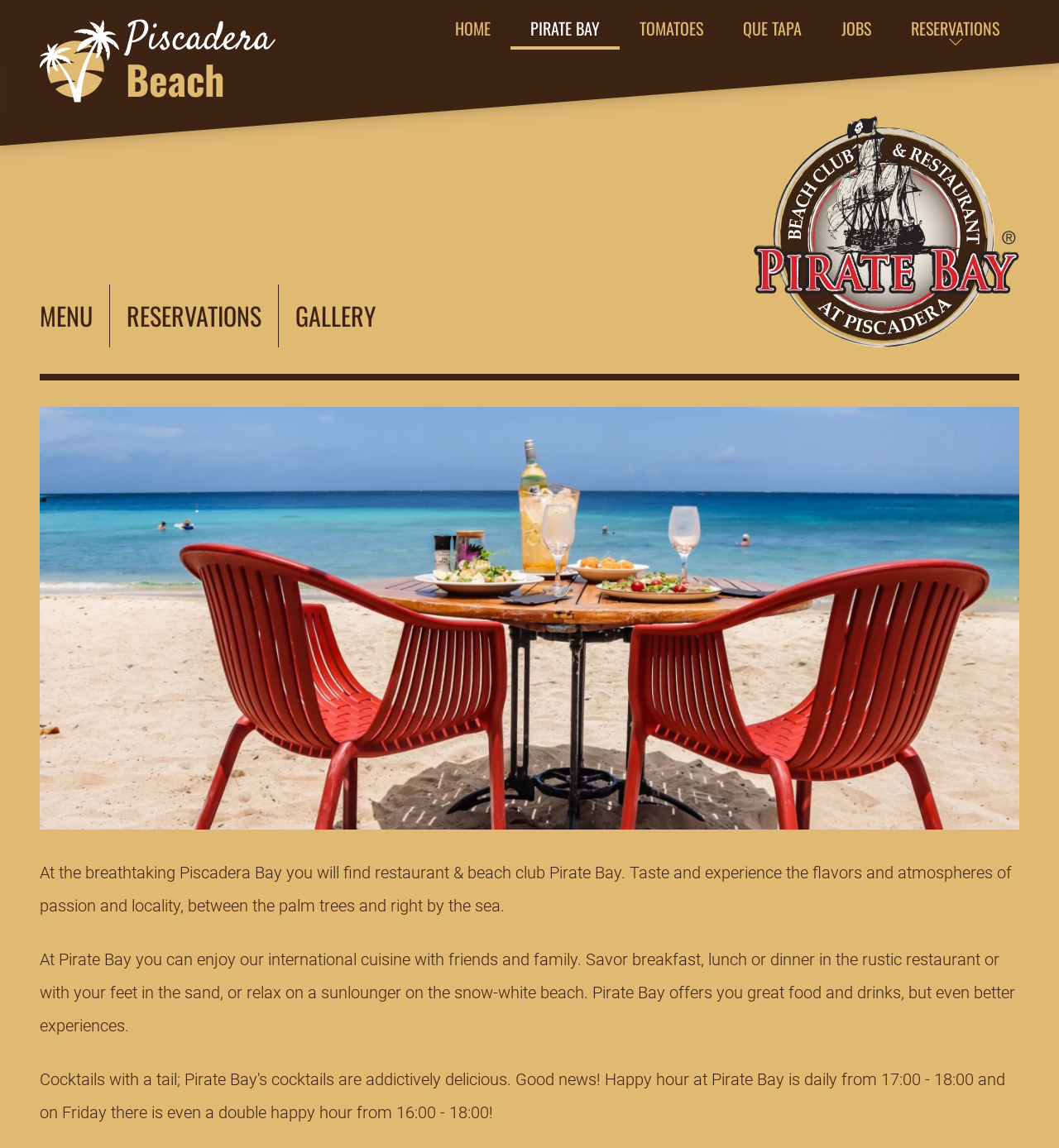Please identify the bounding box coordinates of the element I should click to complete this instruction: 'Browse GALLERY'. The coordinates should be given as four float numbers between 0 and 1, like this: [left, top, right, bottom].

[0.263, 0.248, 0.355, 0.303]